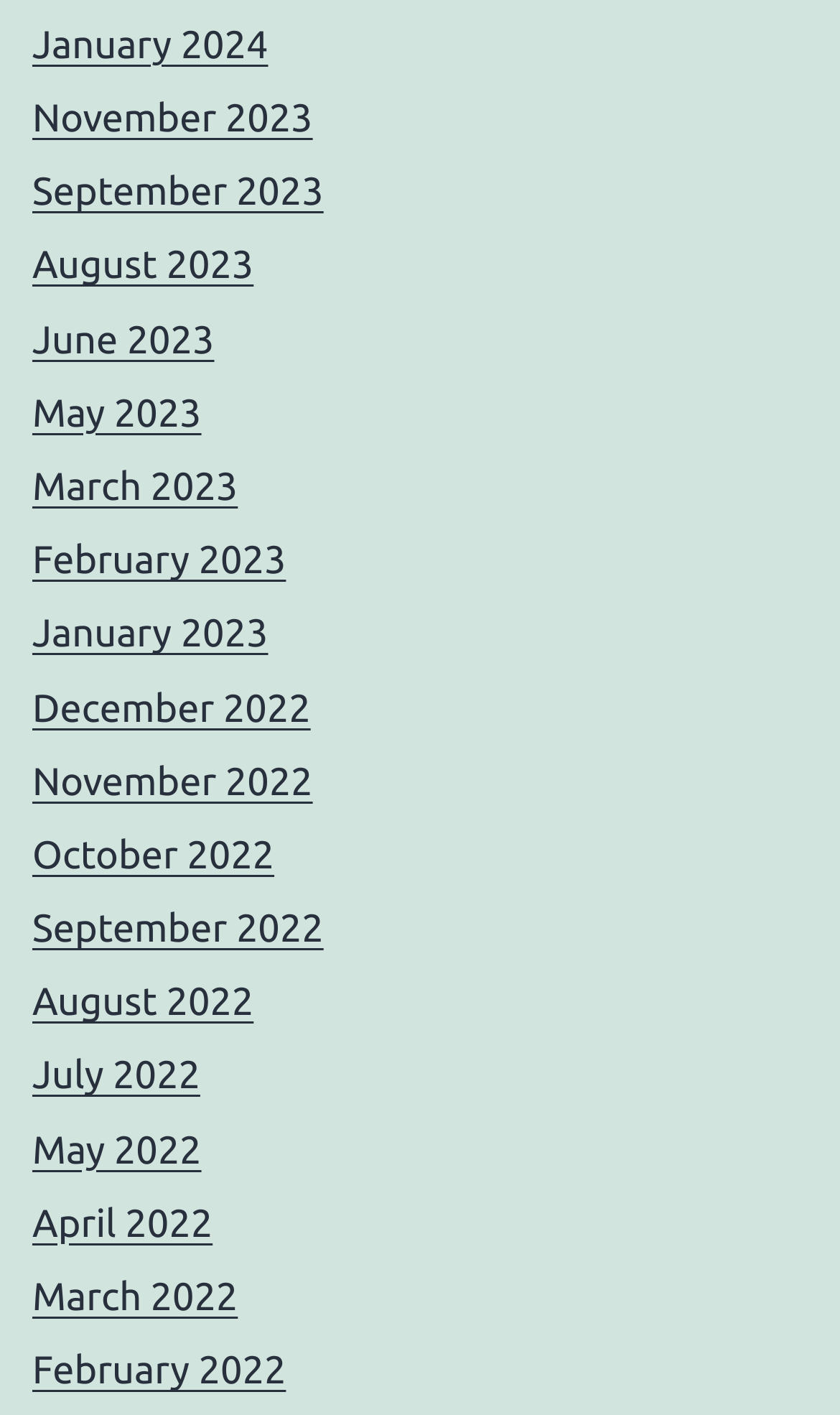Based on the element description: "May 2023", identify the UI element and provide its bounding box coordinates. Use four float numbers between 0 and 1, [left, top, right, bottom].

[0.038, 0.277, 0.24, 0.307]